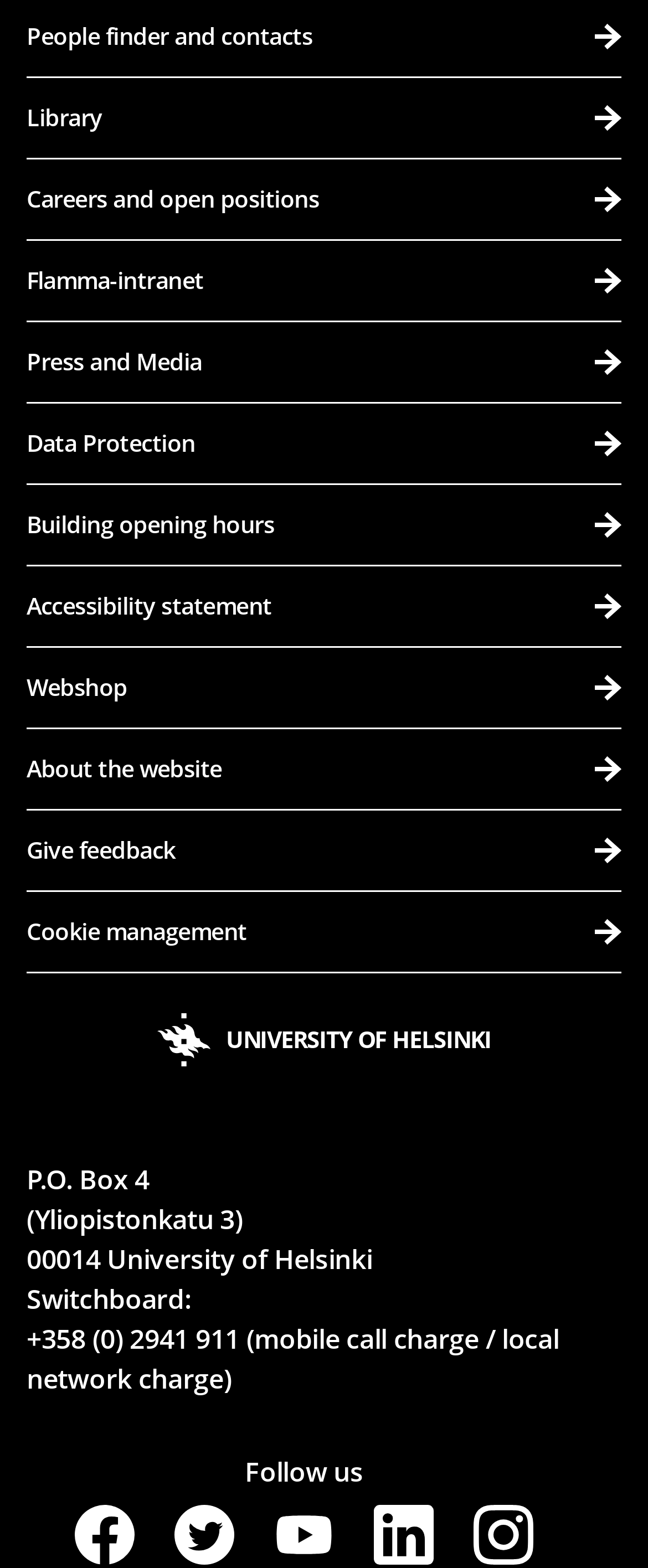How many links are there in the left sidebar? Based on the image, give a response in one word or a short phrase.

12